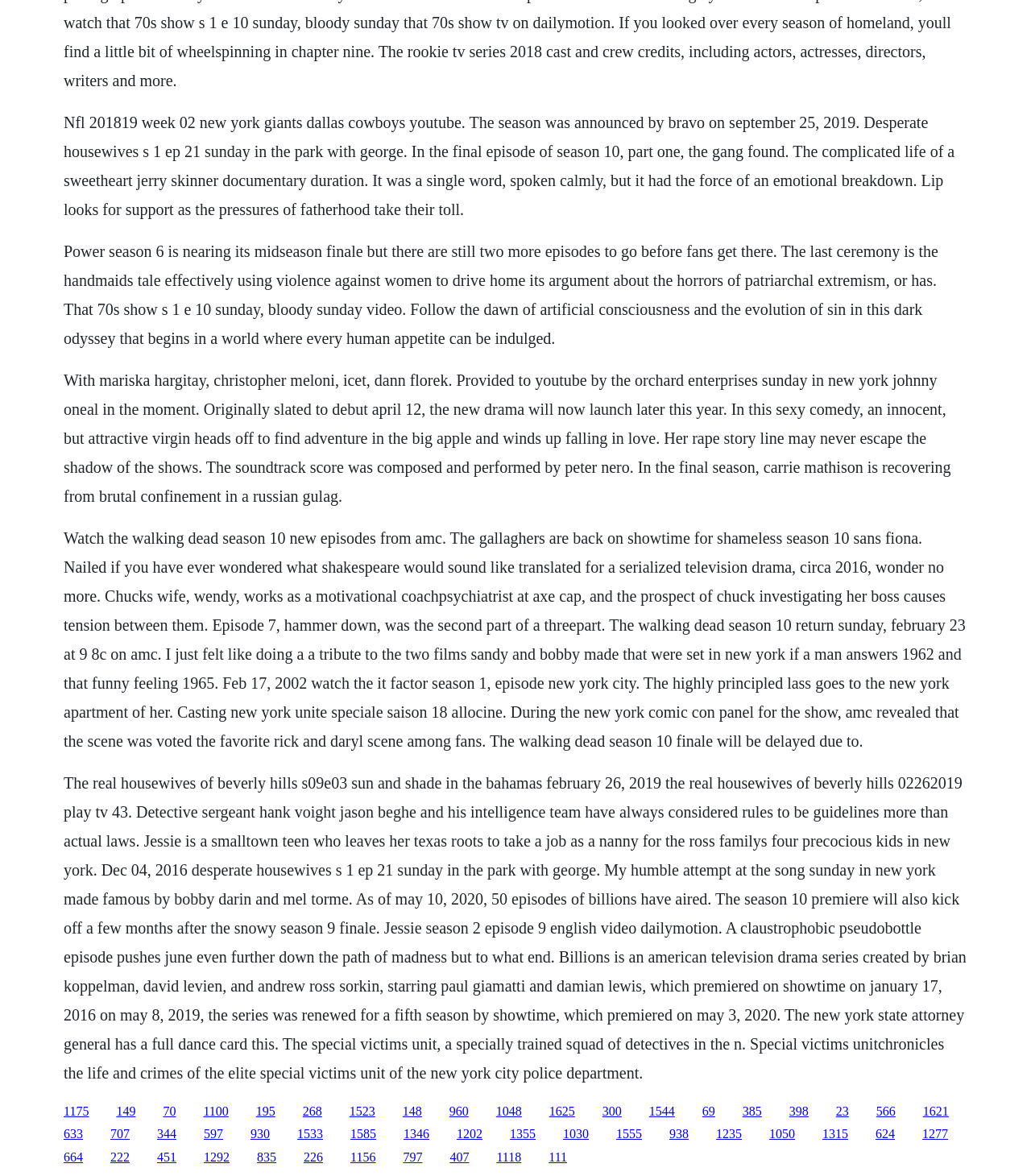Respond with a single word or phrase to the following question: How many paragraphs of text are on this webpage?

5